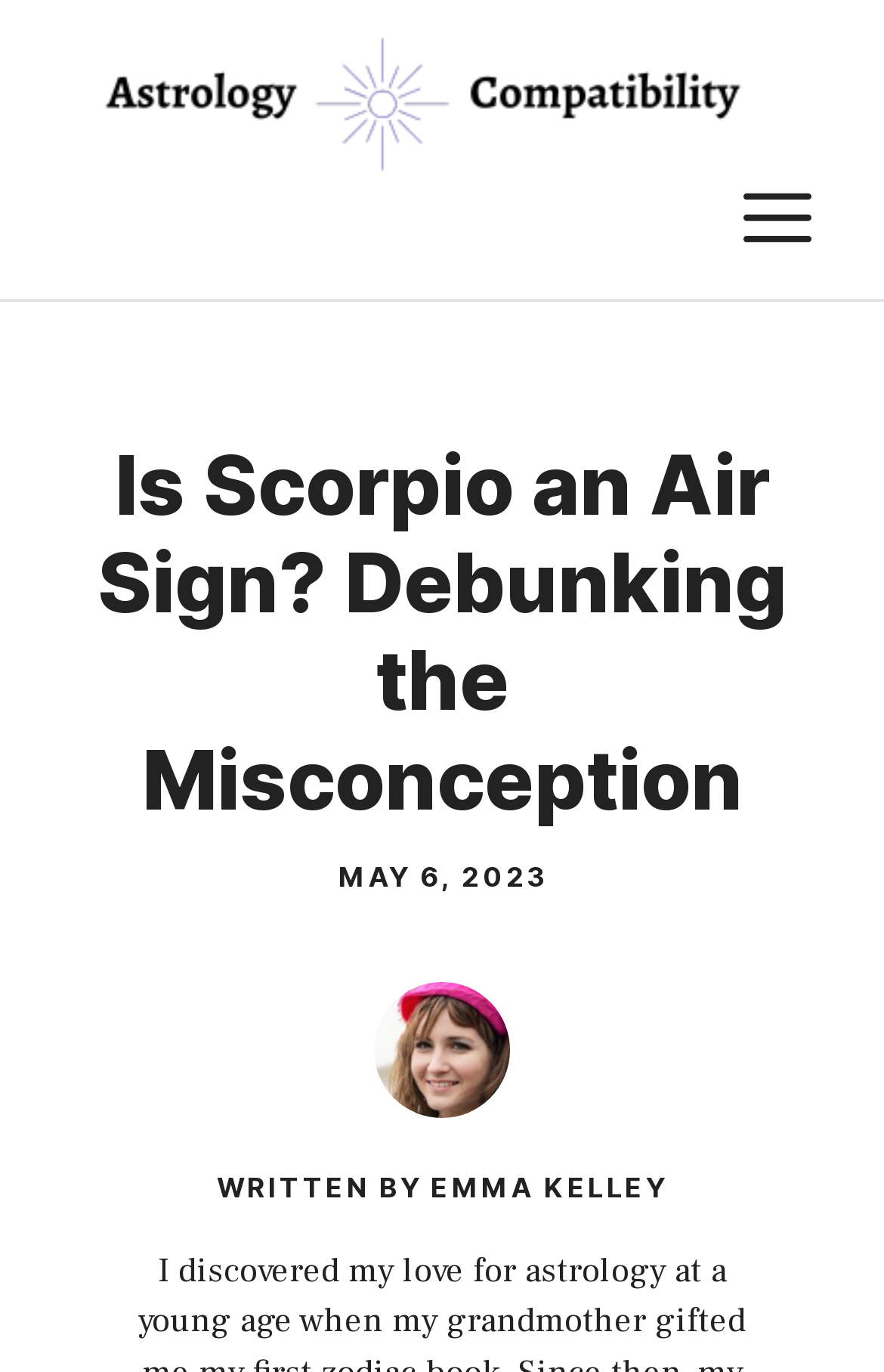From the details in the image, provide a thorough response to the question: What is the name of the website?

I found the name of the website by looking at the banner element at the top of the webpage. The banner contains a link with the text 'Astrology Compatibility', which is likely the name of the website.